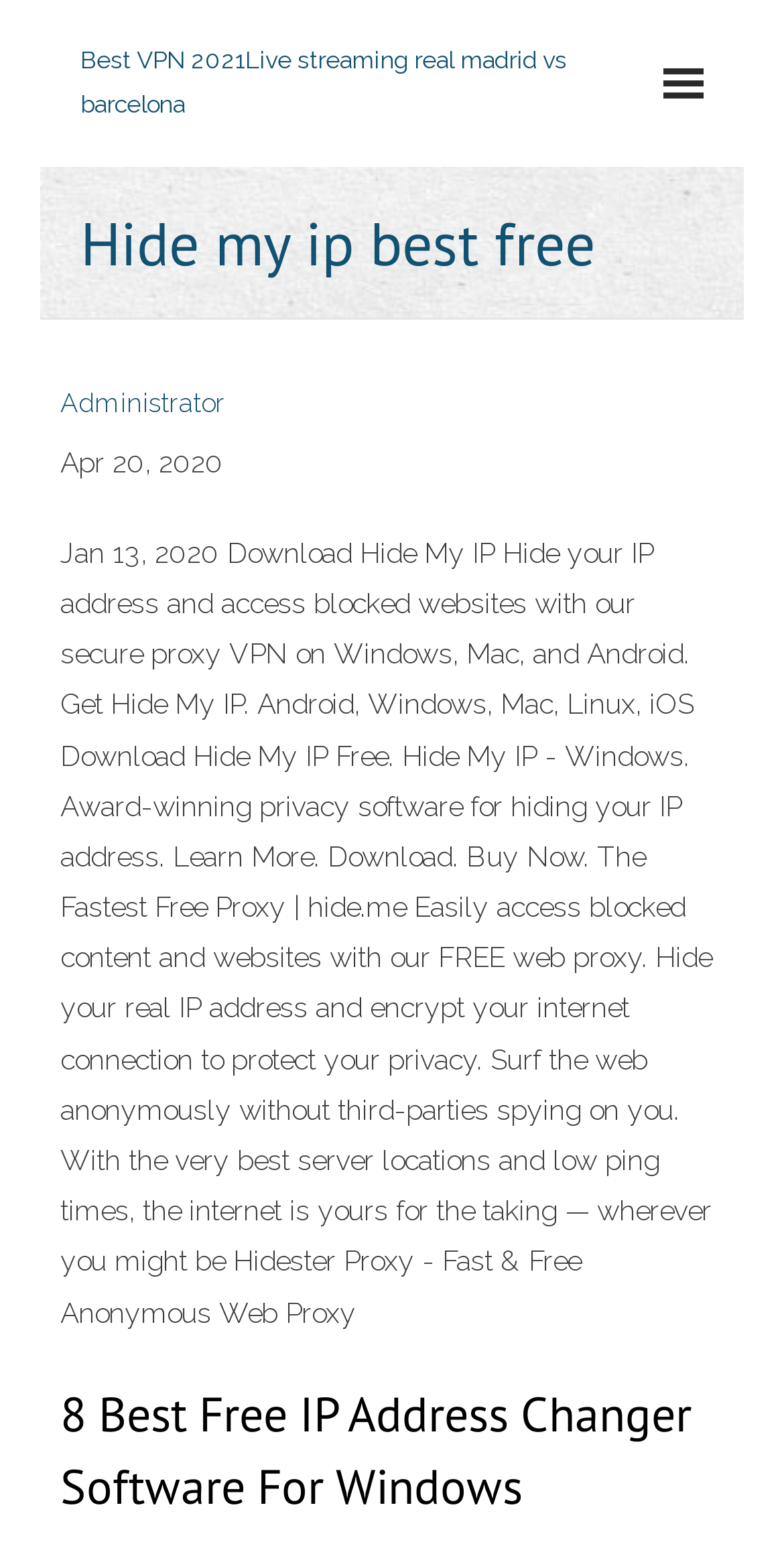Extract the top-level heading from the webpage and provide its text.

Hide my ip best free